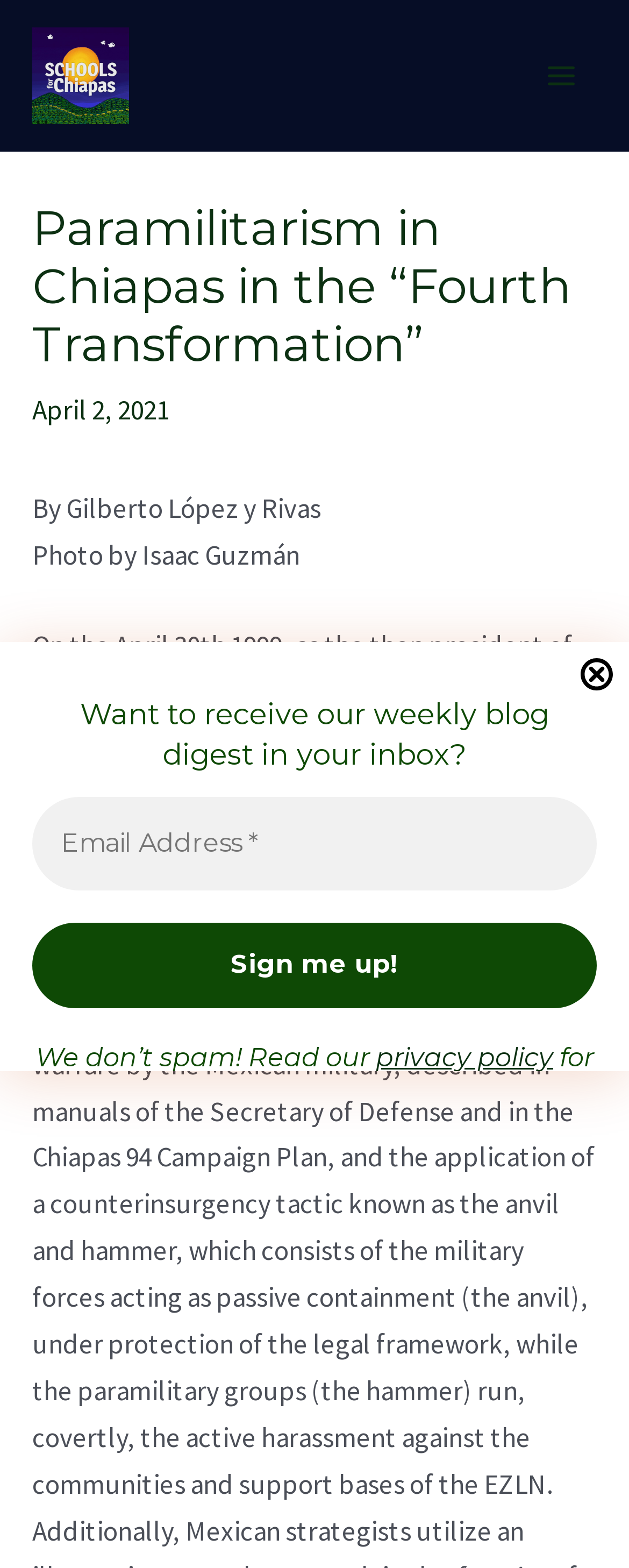Identify the bounding box for the element characterized by the following description: "privacy policy".

[0.597, 0.664, 0.879, 0.684]